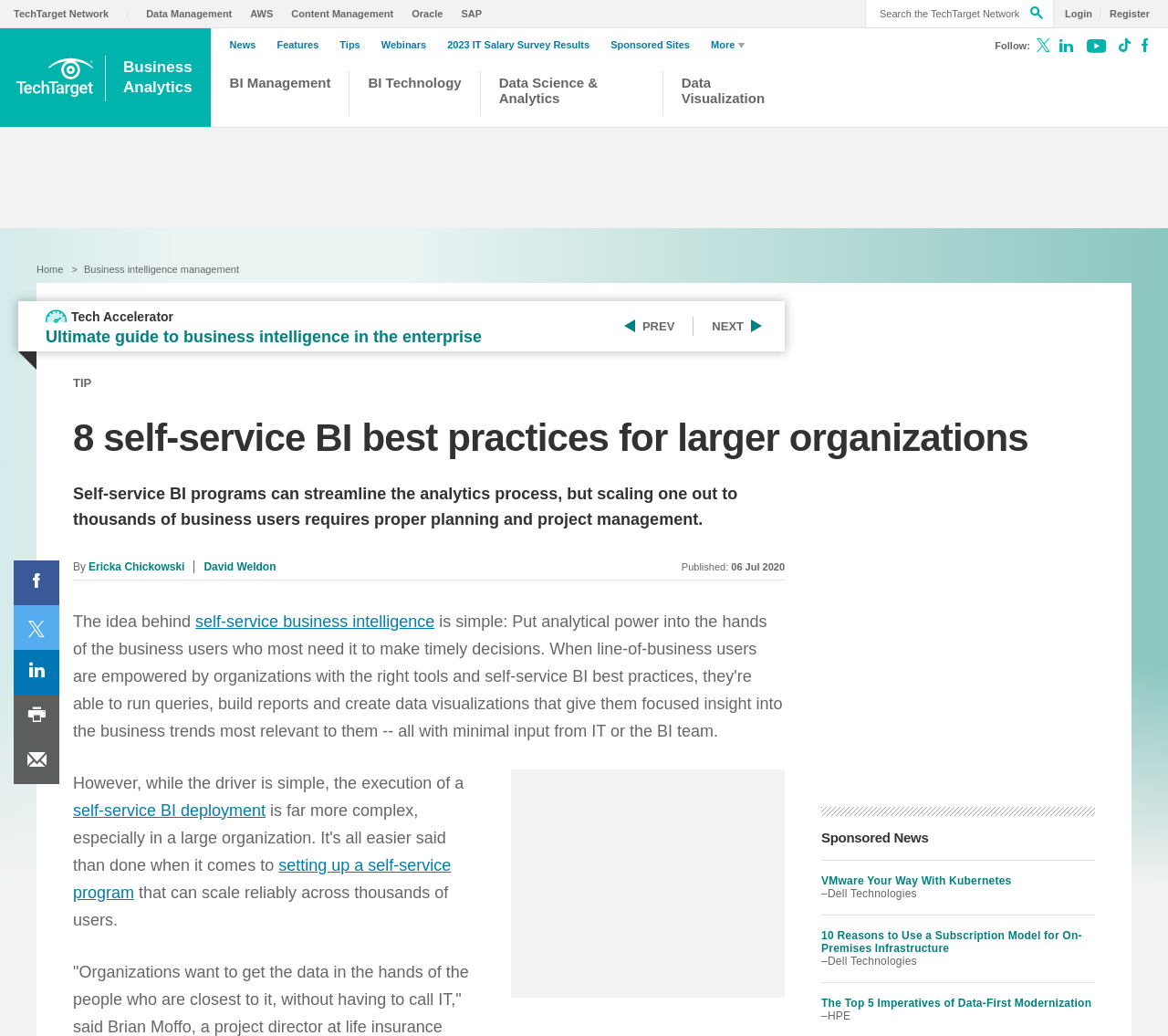Bounding box coordinates are specified in the format (top-left x, top-left y, bottom-right x, bottom-right y). All values are floating point numbers bounded between 0 and 1. Please provide the bounding box coordinate of the region this sentence describes: 2023 IT Salary Survey Results

[0.383, 0.038, 0.513, 0.048]